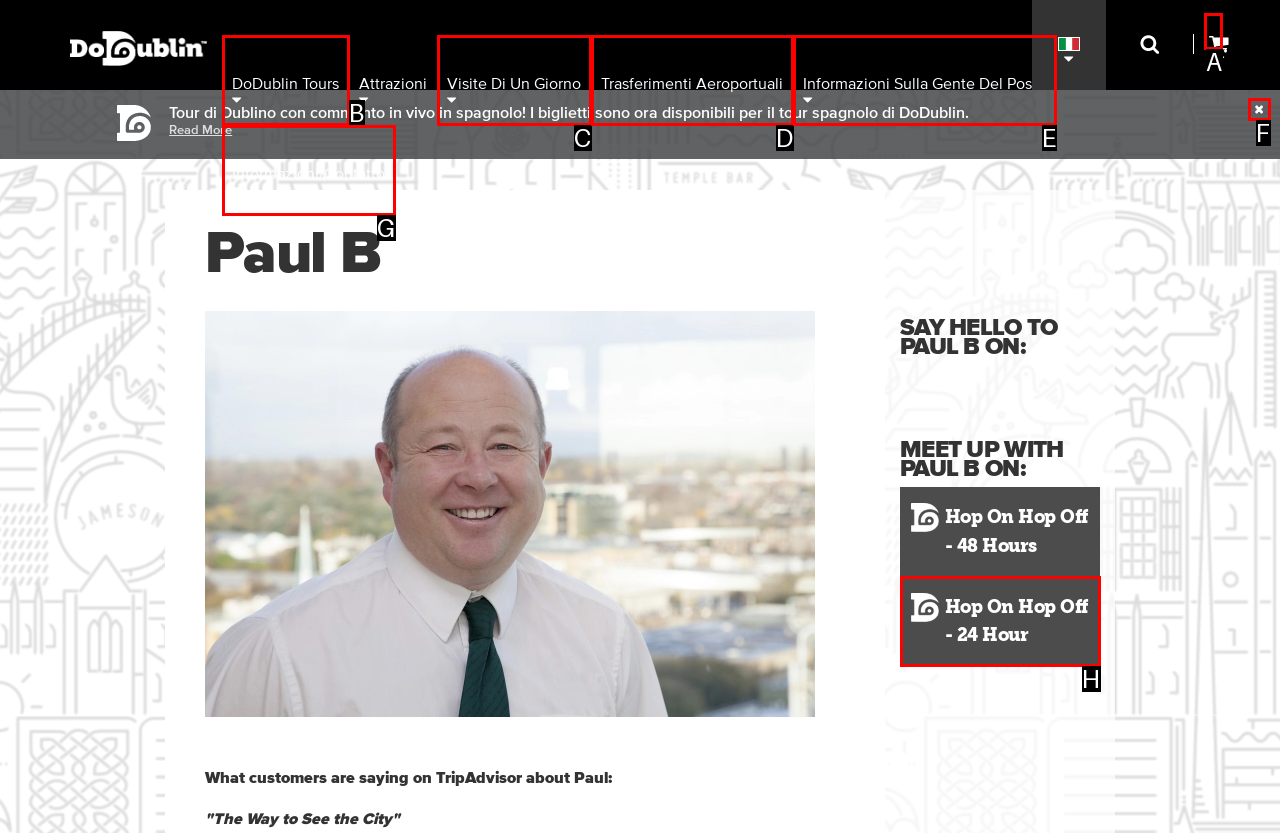Choose the letter of the element that should be clicked to complete the task: Search for something
Answer with the letter from the possible choices.

A